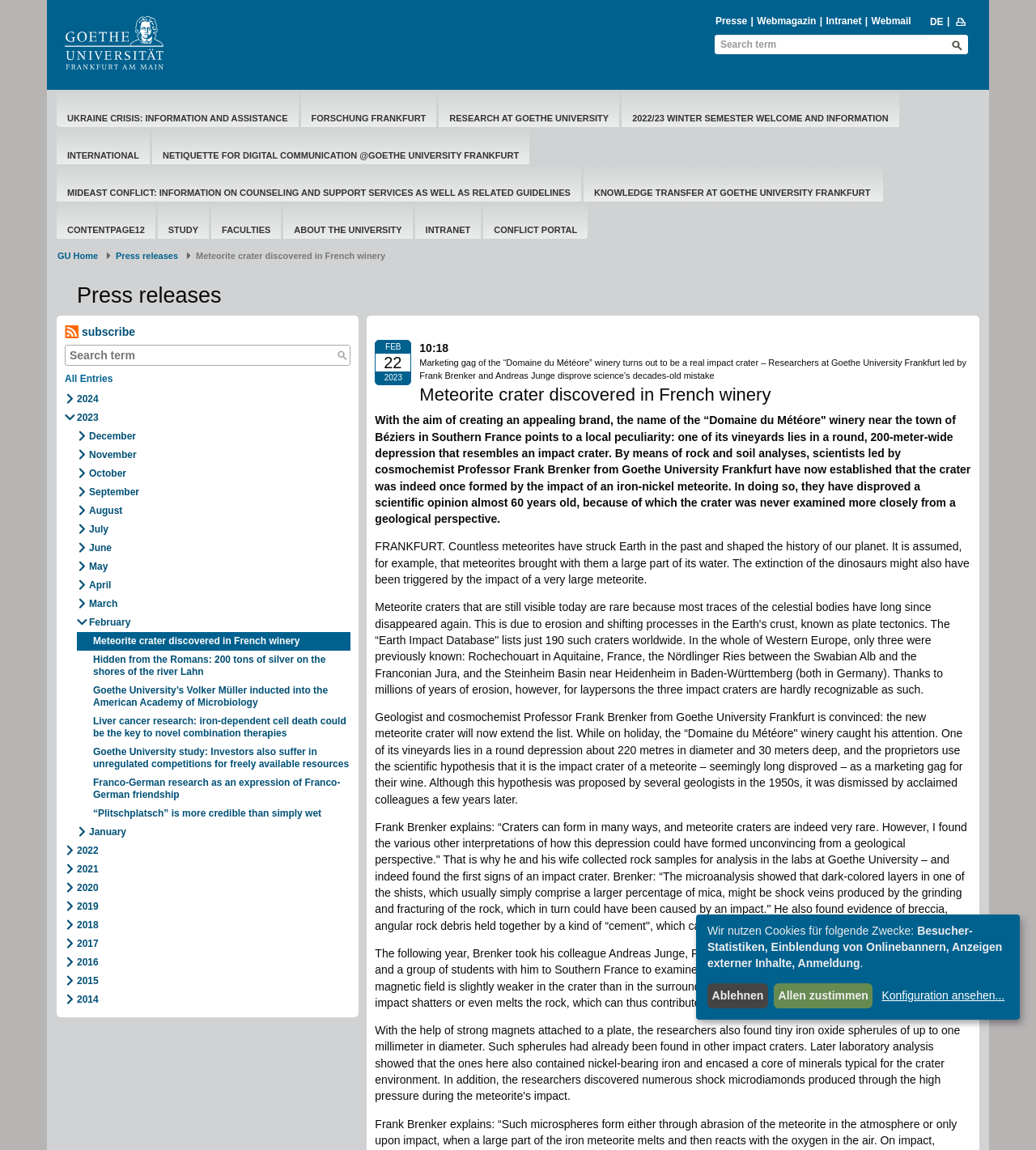Could you provide the bounding box coordinates for the portion of the screen to click to complete this instruction: "Search for a term"?

[0.69, 0.03, 0.898, 0.049]